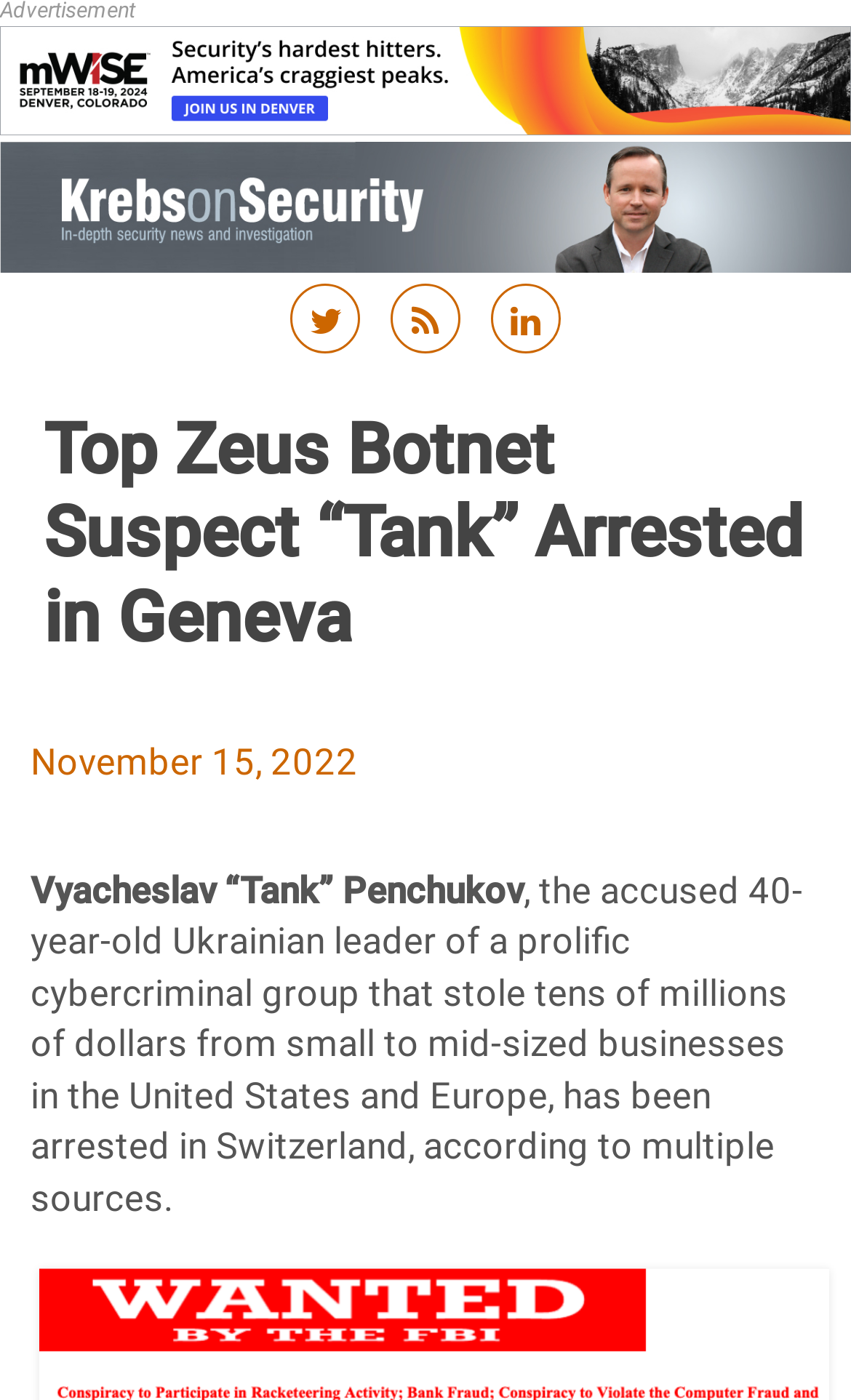What is the estimated amount stolen by the cybercriminal group?
Please provide a single word or phrase as the answer based on the screenshot.

Tens of millions of dollars